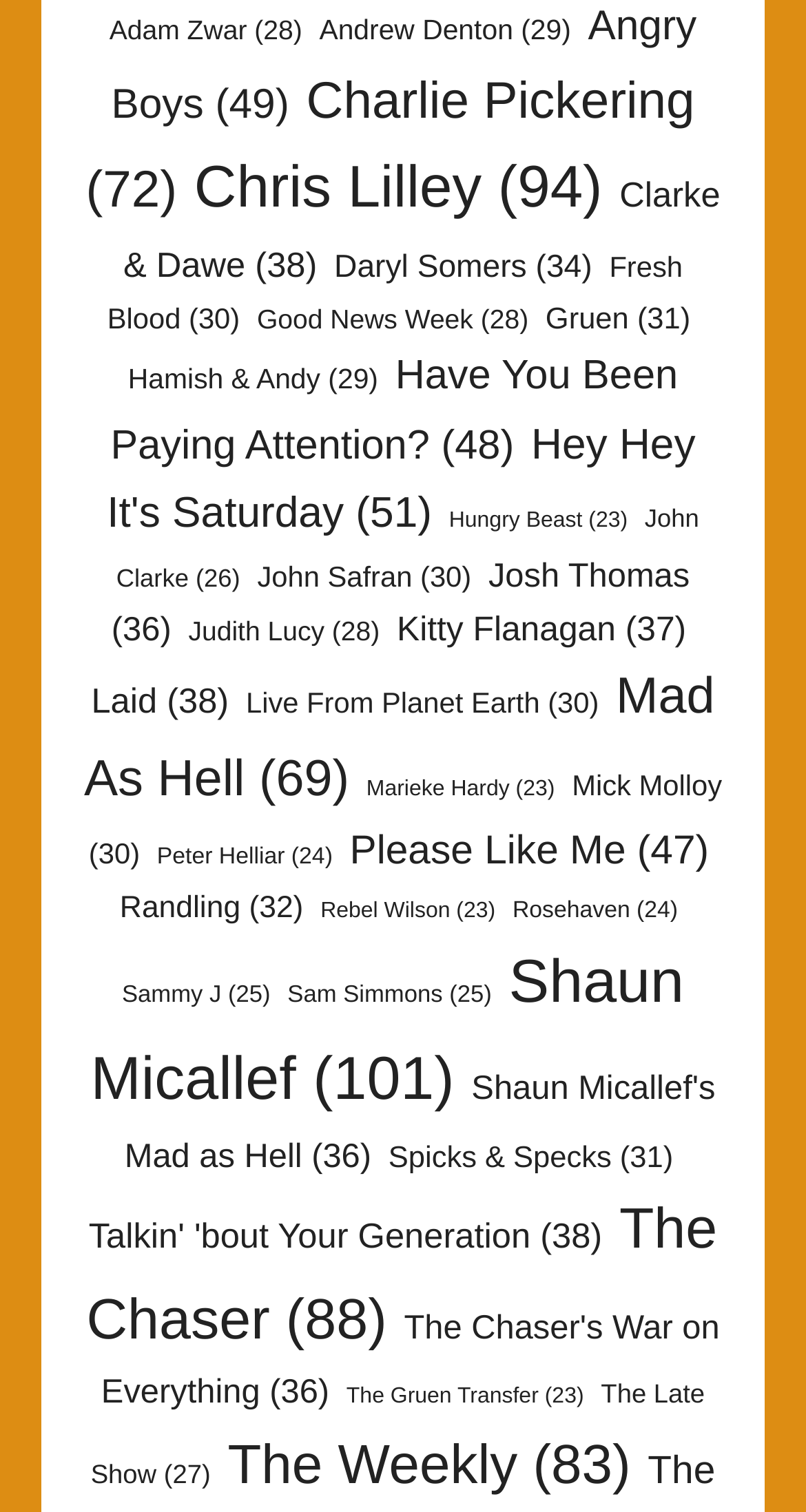Find the bounding box coordinates of the element I should click to carry out the following instruction: "View Andrew Denton".

[0.396, 0.01, 0.708, 0.031]